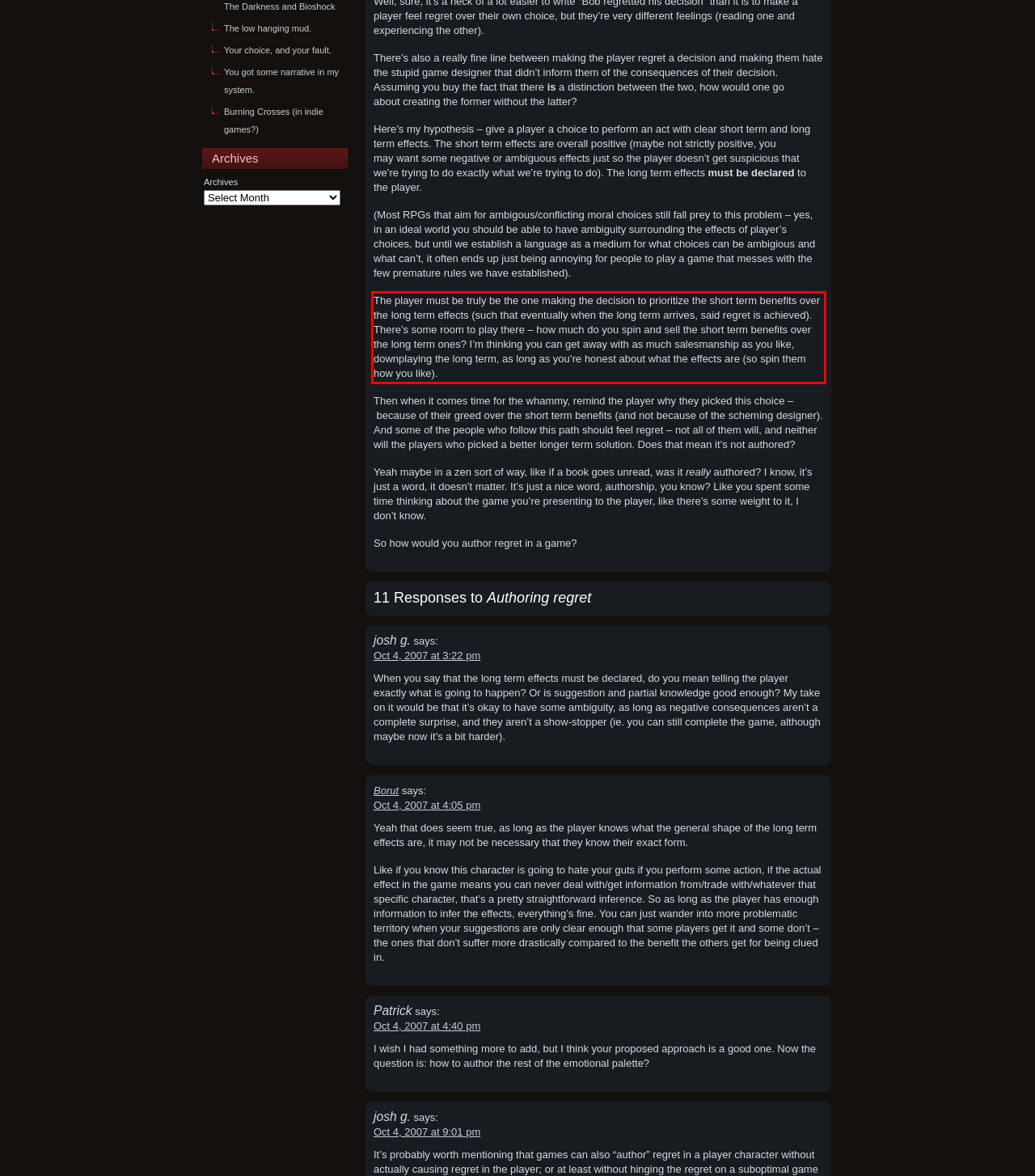The screenshot provided shows a webpage with a red bounding box. Apply OCR to the text within this red bounding box and provide the extracted content.

The player must be truly be the one making the decision to prioritize the short term benefits over the long term effects (such that eventually when the long term arrives, said regret is achieved). There’s some room to play there – how much do you spin and sell the short term benefits over the long term ones? I’m thinking you can get away with as much salesmanship as you like, downplaying the long term, as long as you’re honest about what the effects are (so spin them how you like).